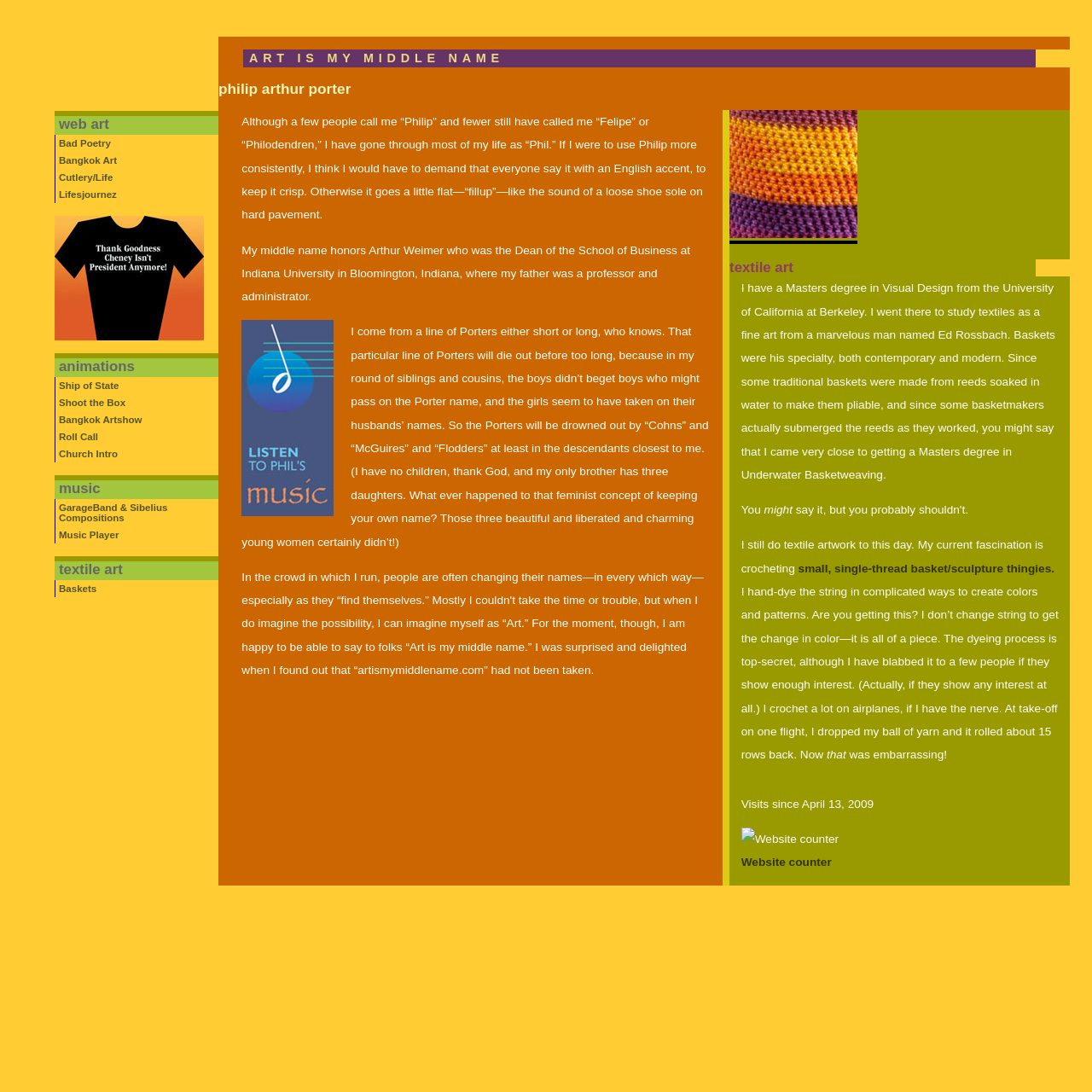Determine the bounding box coordinates for the area that should be clicked to carry out the following instruction: "Check 'Website counter'".

[0.679, 0.73, 0.8, 0.742]